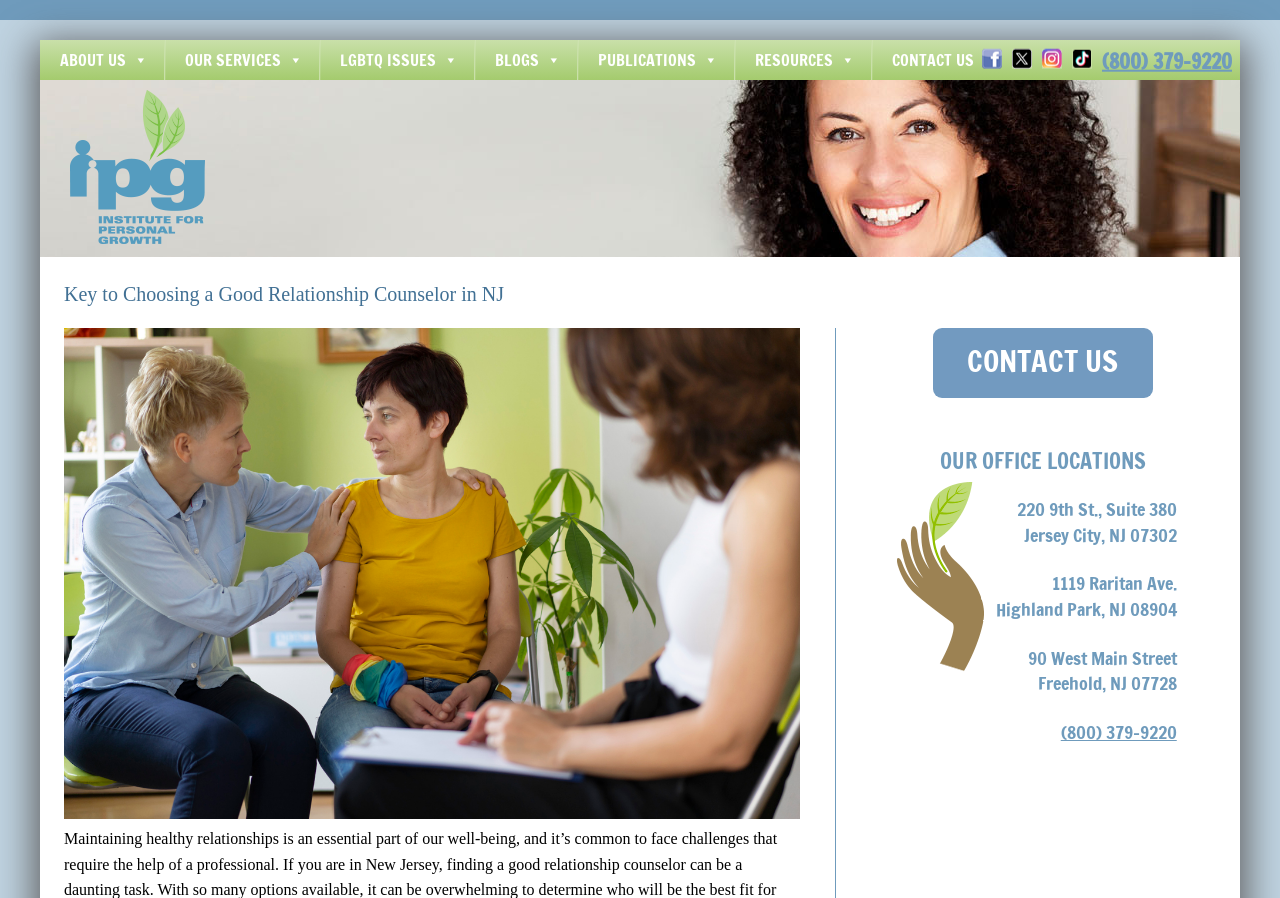Please mark the bounding box coordinates of the area that should be clicked to carry out the instruction: "Click on ABOUT US".

[0.031, 0.045, 0.128, 0.089]